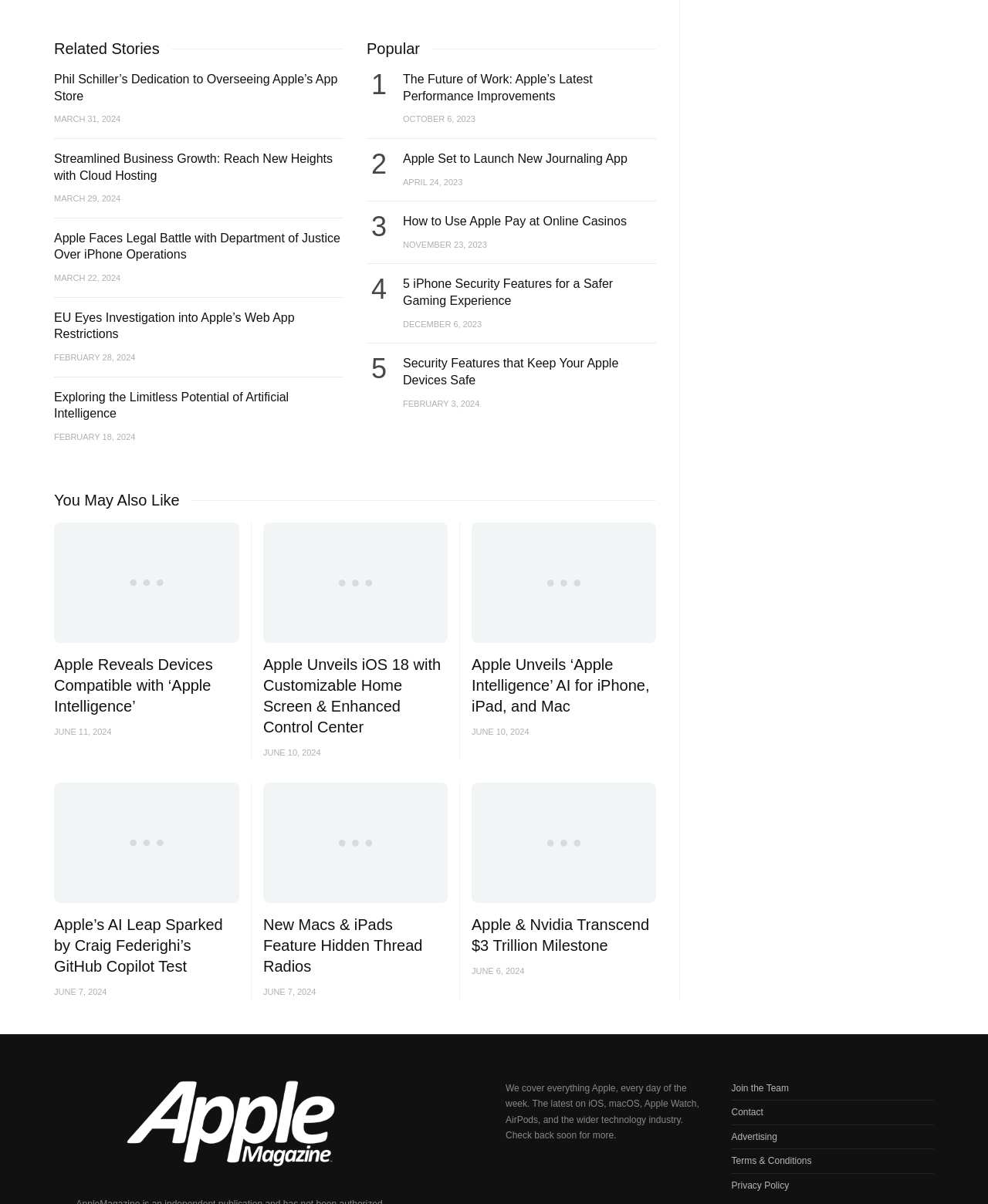How many articles are under the 'You May Also Like' section?
Using the image as a reference, answer the question with a short word or phrase.

3